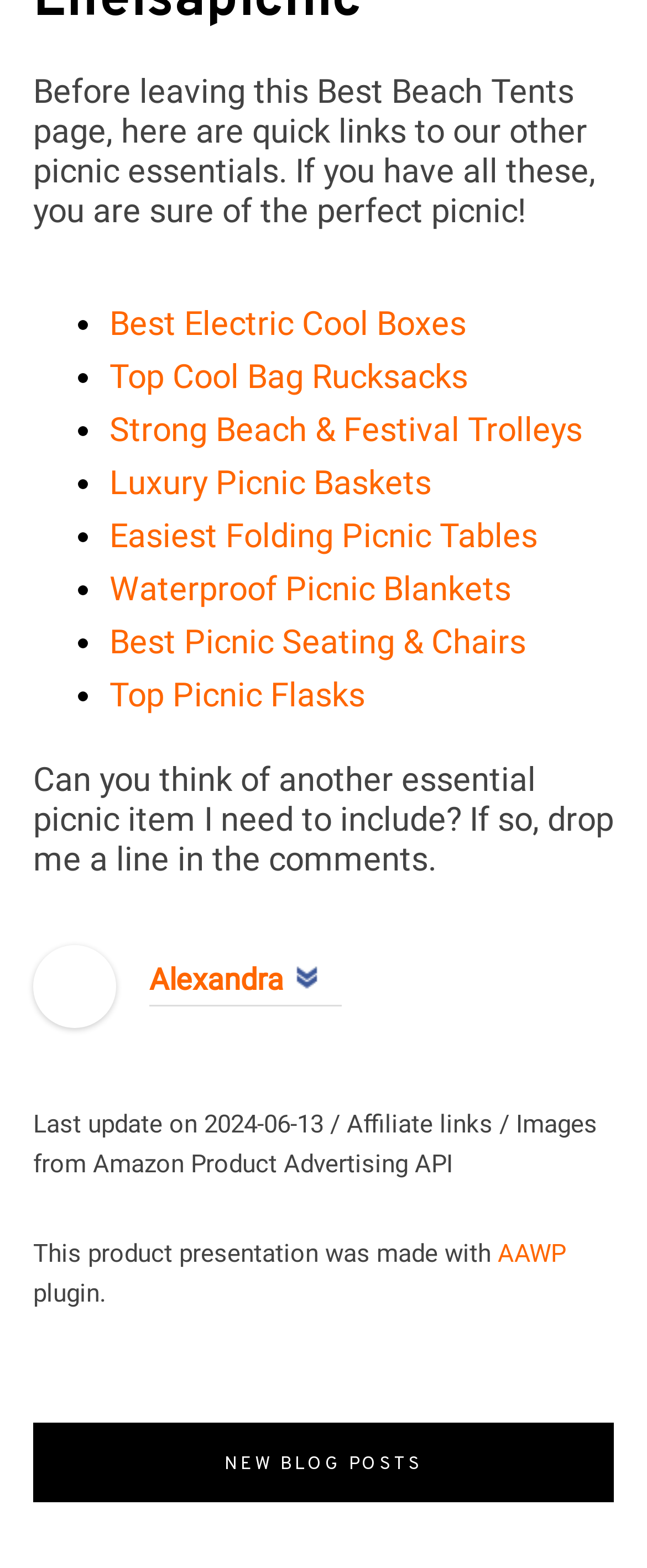Find the bounding box coordinates for the HTML element specified by: "Strong Beach & Festival Trolleys".

[0.169, 0.261, 0.9, 0.287]